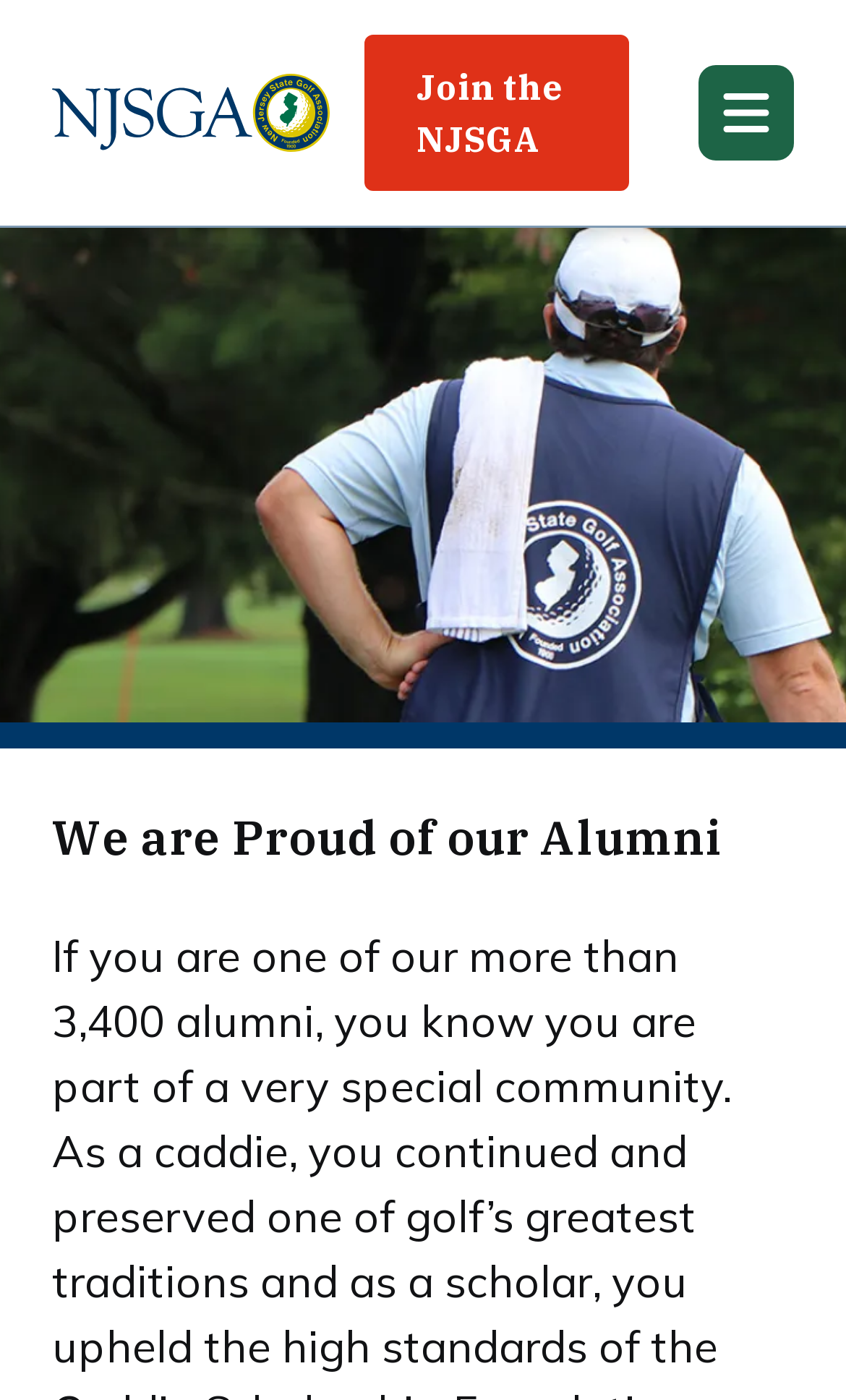What is the topic of the heading on the page?
Utilize the image to construct a detailed and well-explained answer.

I found a heading element with the text 'We are Proud of our Alumni' which suggests that the topic of the heading is about alumni.